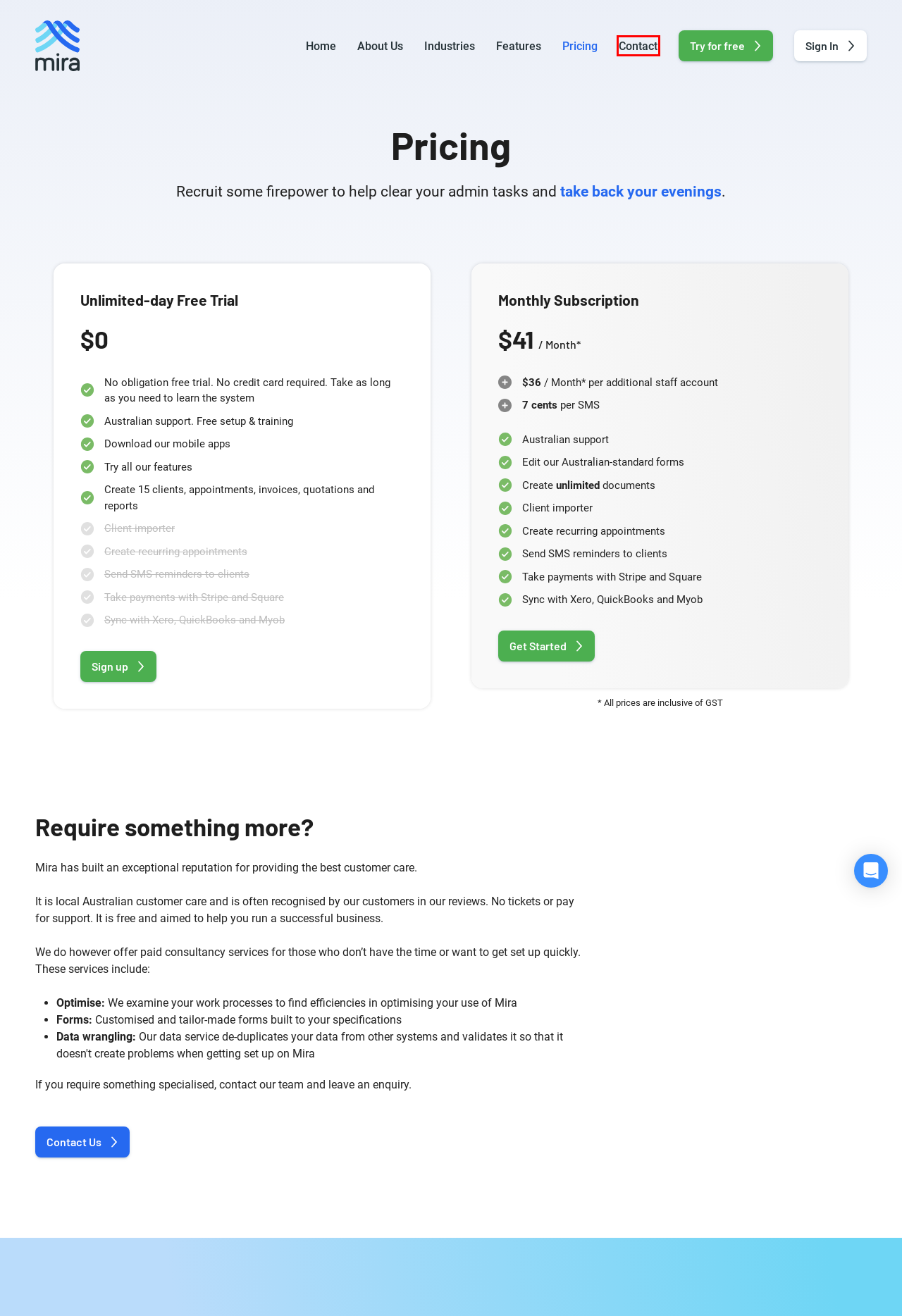Consider the screenshot of a webpage with a red bounding box and select the webpage description that best describes the new page that appears after clicking the element inside the red box. Here are the candidates:
A. Mira Live Chat & Support | Contact Us
B. About Us | Mira
C. Simple Quotations & Invoicing | Mira
D. Small Business Marketing Plan | Mira
E. Mira vs Fergus | Mira
F. Mira | Business Management Software
G. Landscaping Business Software | Try Free for 30 Days | Mira
H. Accounting & Payment Integrations | Mira

A